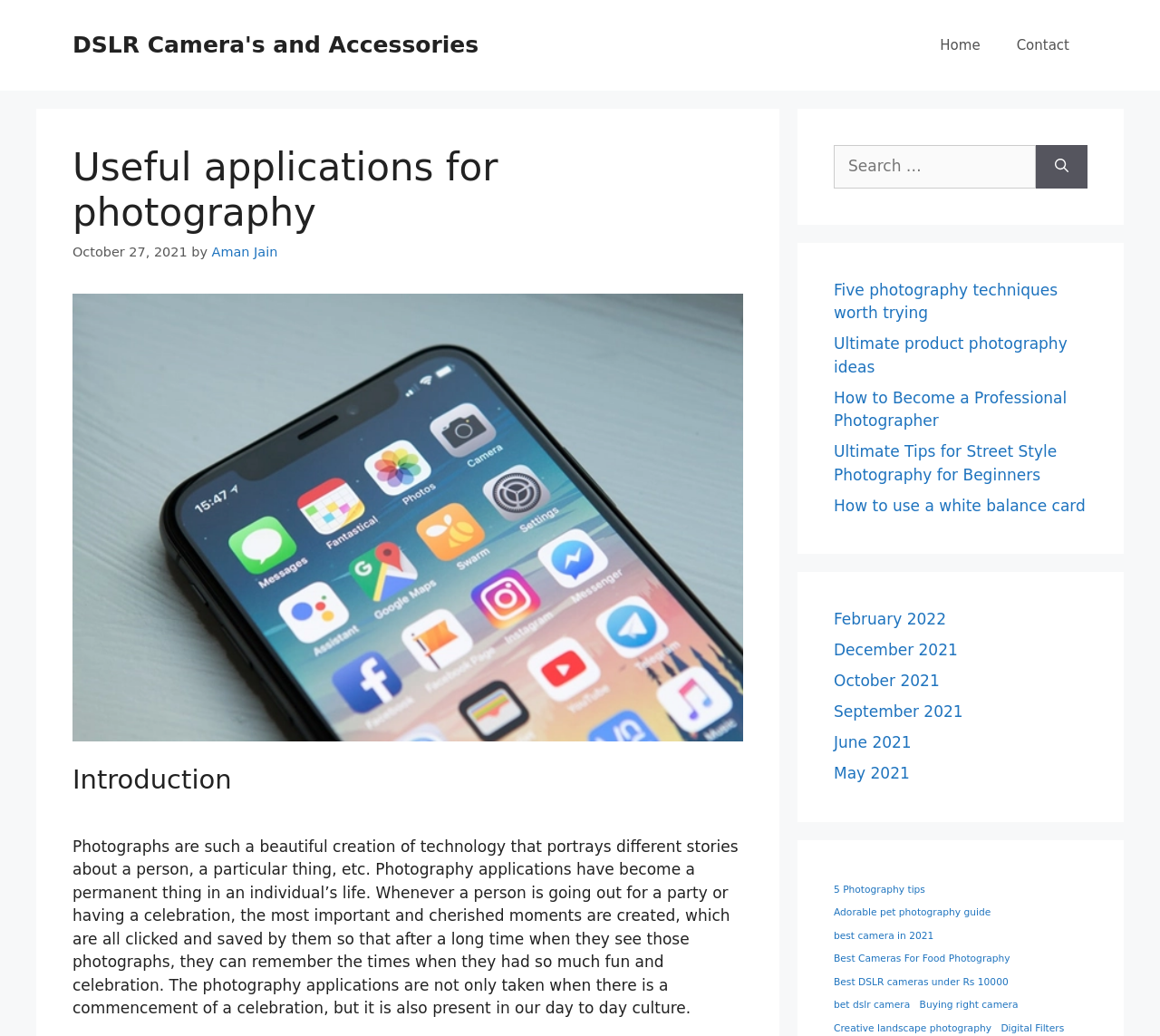How many links are there in the 'complementary' section?
Answer the question with as much detail as you can, using the image as a reference.

The 'complementary' section of the webpage contains several links, including 'Five photography techniques worth trying', 'Ultimate product photography ideas', and others. After counting these links, I found a total of 13 links in this section.